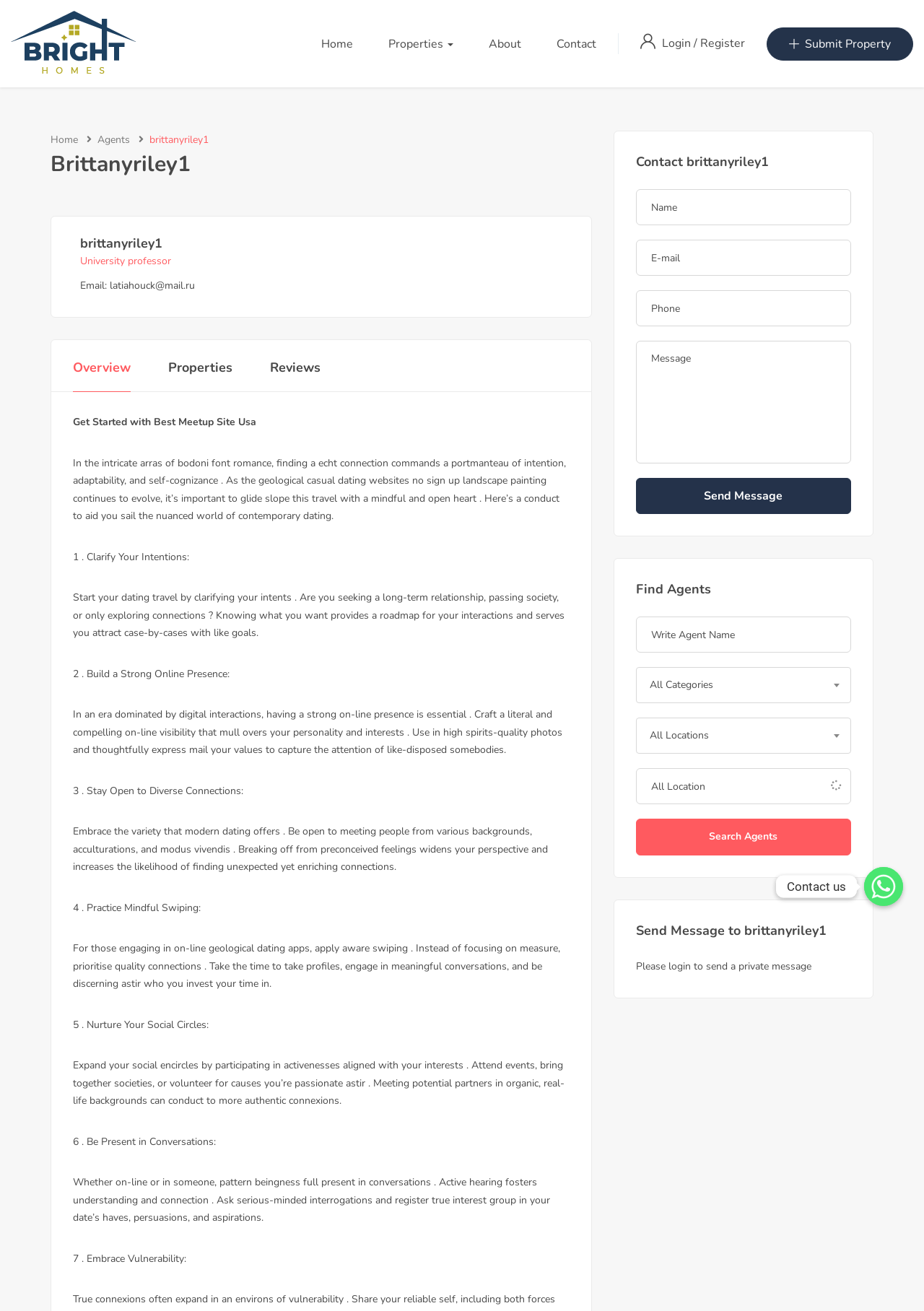Identify the bounding box coordinates of the part that should be clicked to carry out this instruction: "Click on the 'Contact us' link".

[0.935, 0.661, 0.977, 0.691]